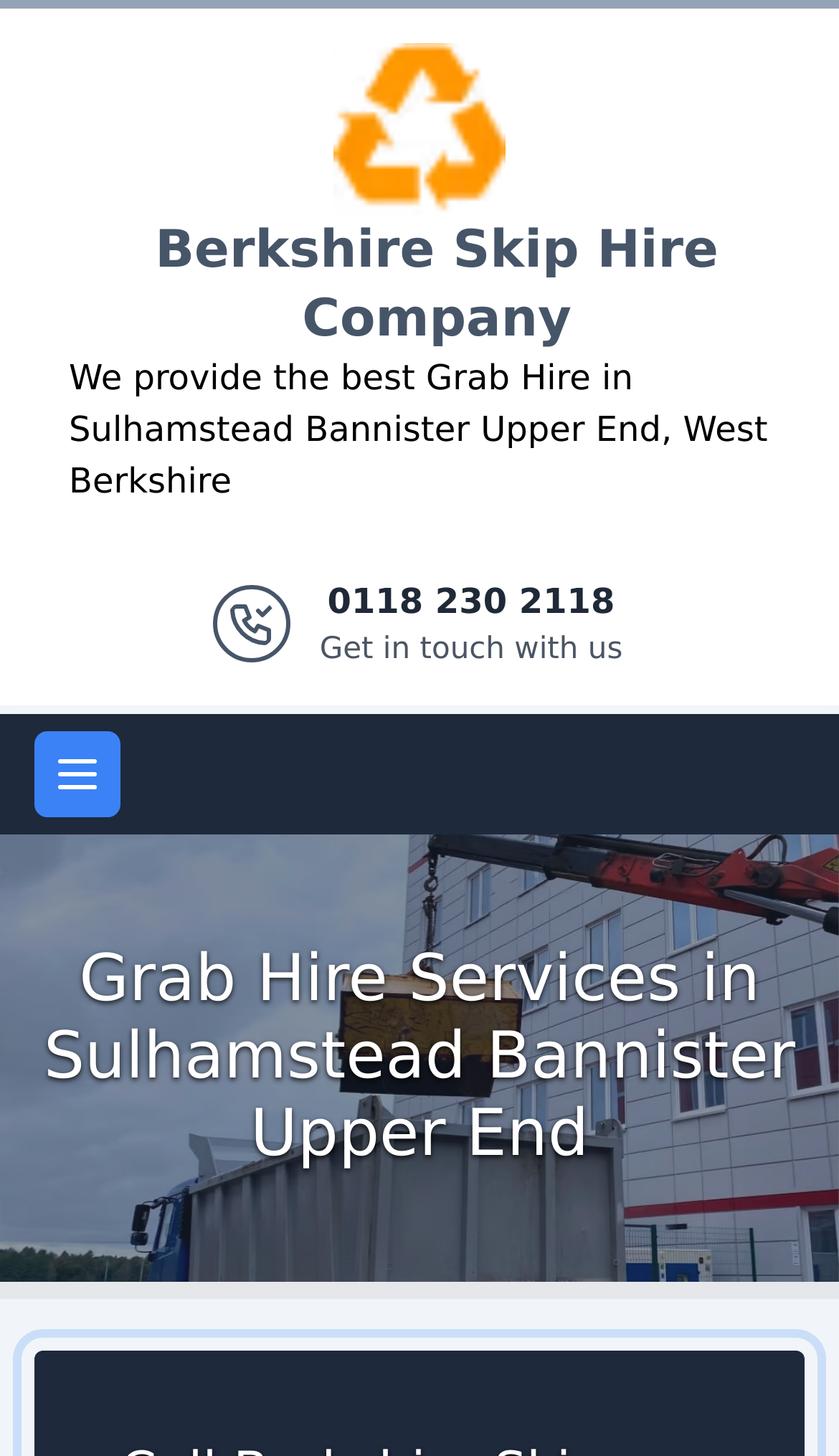Write an exhaustive caption that covers the webpage's main aspects.

The webpage is about Grab Hire services in Sulhamstead Bannister Upper End, West Berkshire, provided by Berkshire Skip Hire Company. At the top, there is a banner section that spans the entire width of the page, taking up about half of the screen's height. Within this section, there is a logo of Berkshire Skip Hire Company on the left, accompanied by a link to the company's website. On the right side of the banner, there is a brief description of the company's services, stating that they provide the best Grab Hire in Sulhamstead Bannister Upper End, West Berkshire. Below this text, there is a small image, and next to it, a link to get in touch with the company, displaying their phone number, 0118 230 2118. 

On the top-right corner, there is a button to open the main menu. Below the banner section, there is a heading that reads "Grab Hire Services in Sulhamstead Bannister Upper End", which is followed by a large image that takes up most of the remaining screen space.